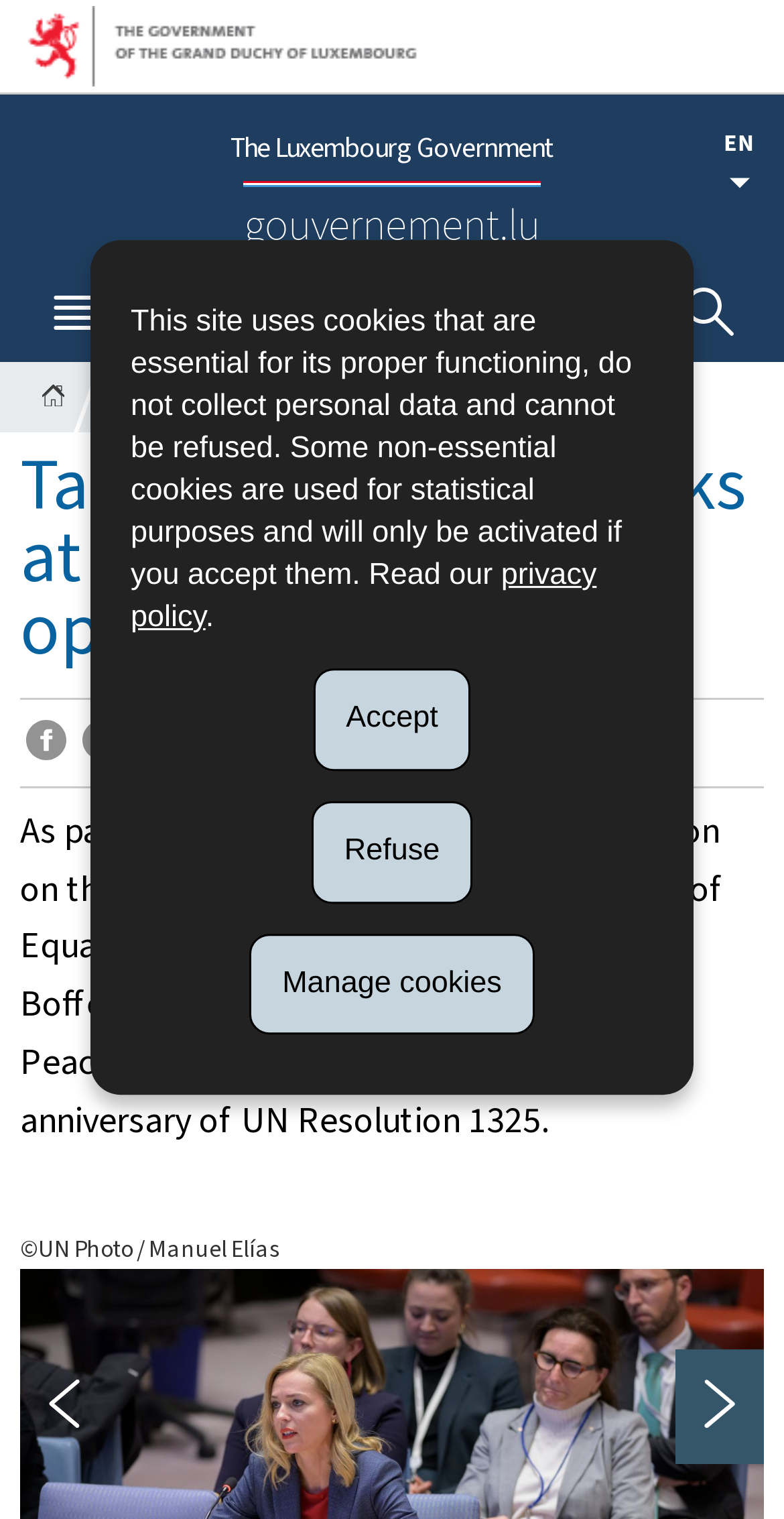Can you show the bounding box coordinates of the region to click on to complete the task described in the instruction: "Change the language"?

[0.885, 0.062, 1.0, 0.127]